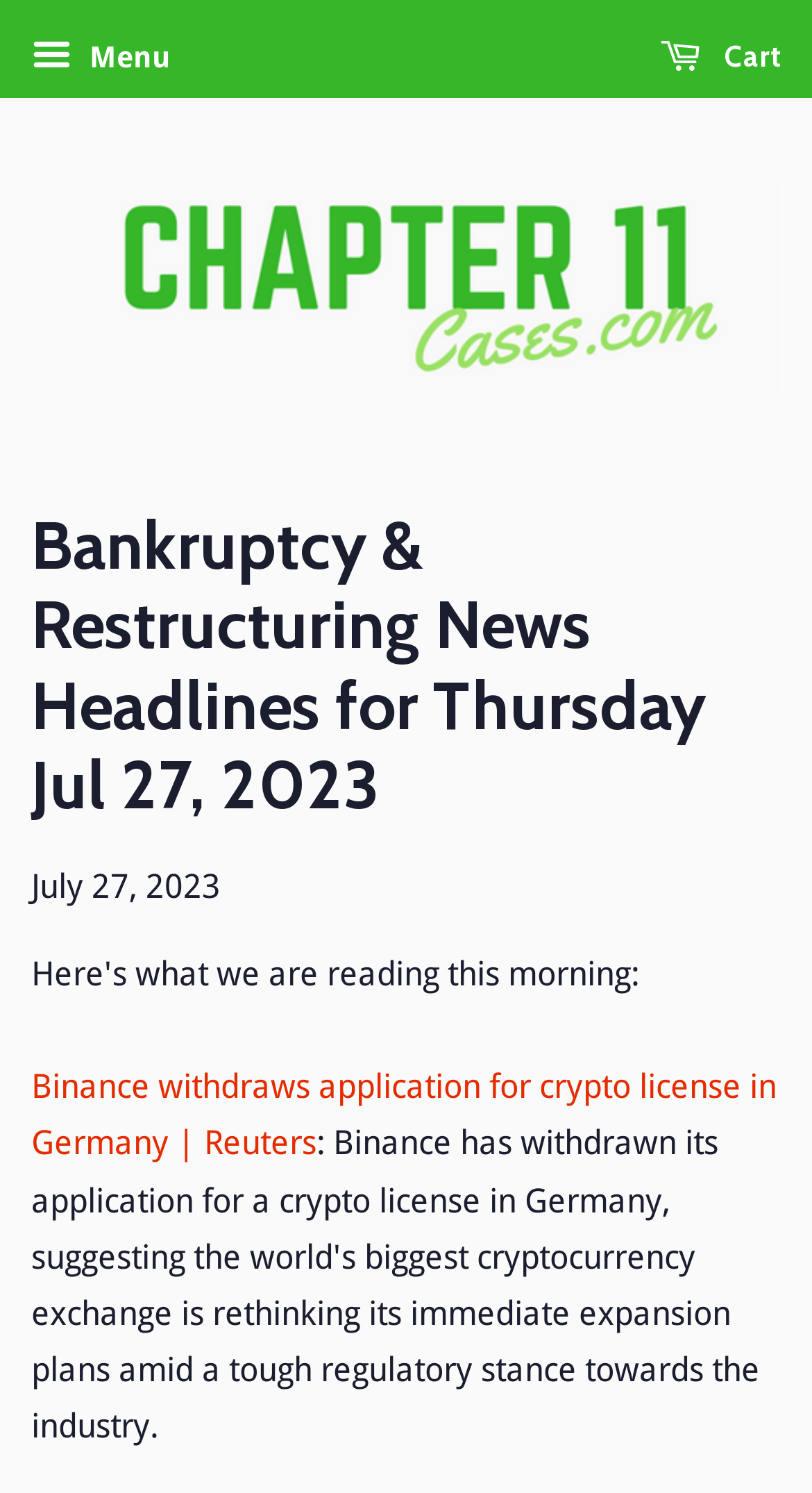Identify the title of the webpage and provide its text content.

Bankruptcy & Restructuring News Headlines for Thursday Jul 27, 2023